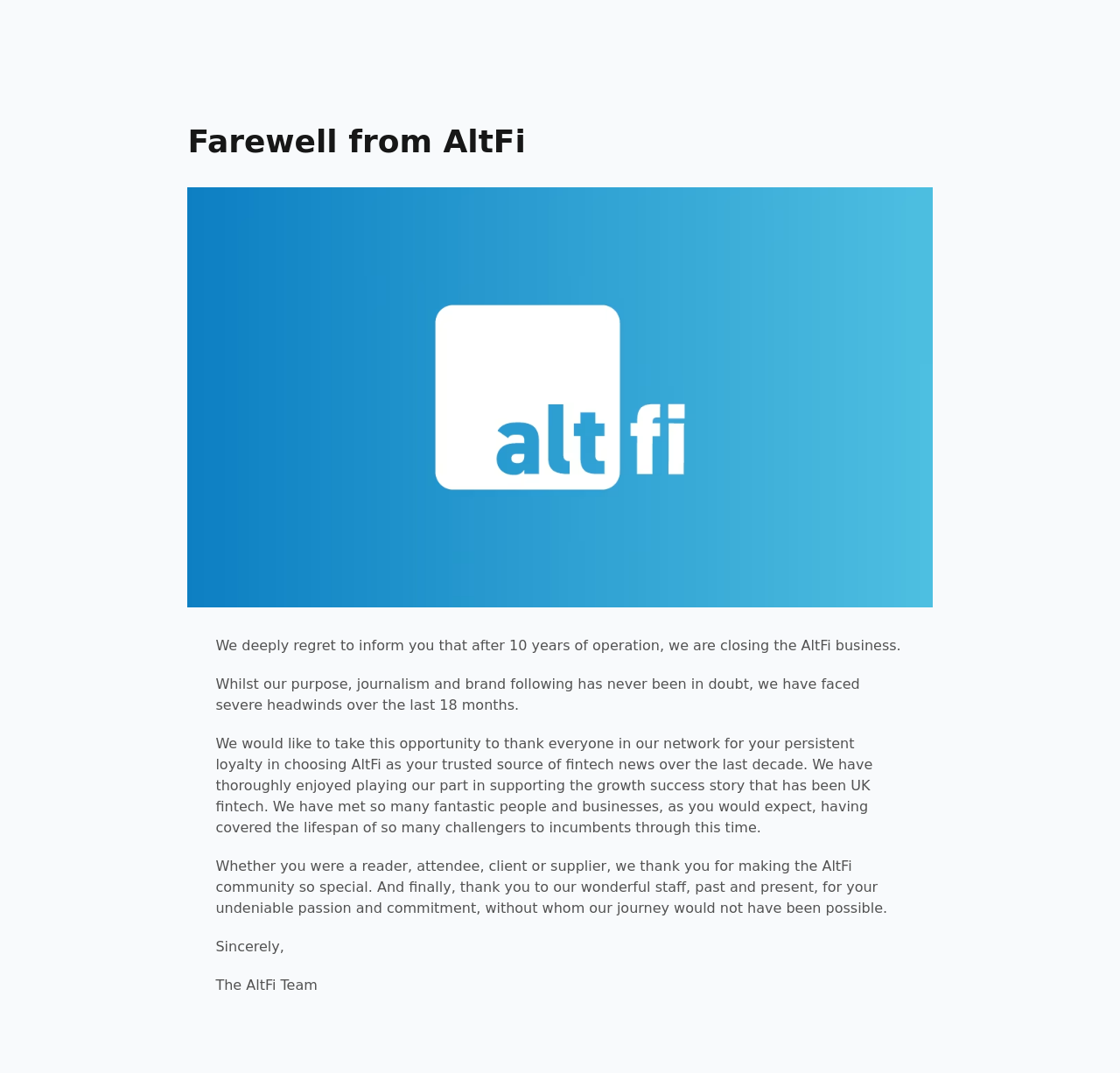What is the tone of the farewell message?
Give a comprehensive and detailed explanation for the question.

The farewell message expresses gratitude to everyone in their network, readers, attendees, clients, suppliers, and staff, which suggests that the tone of the message is grateful and appreciative.